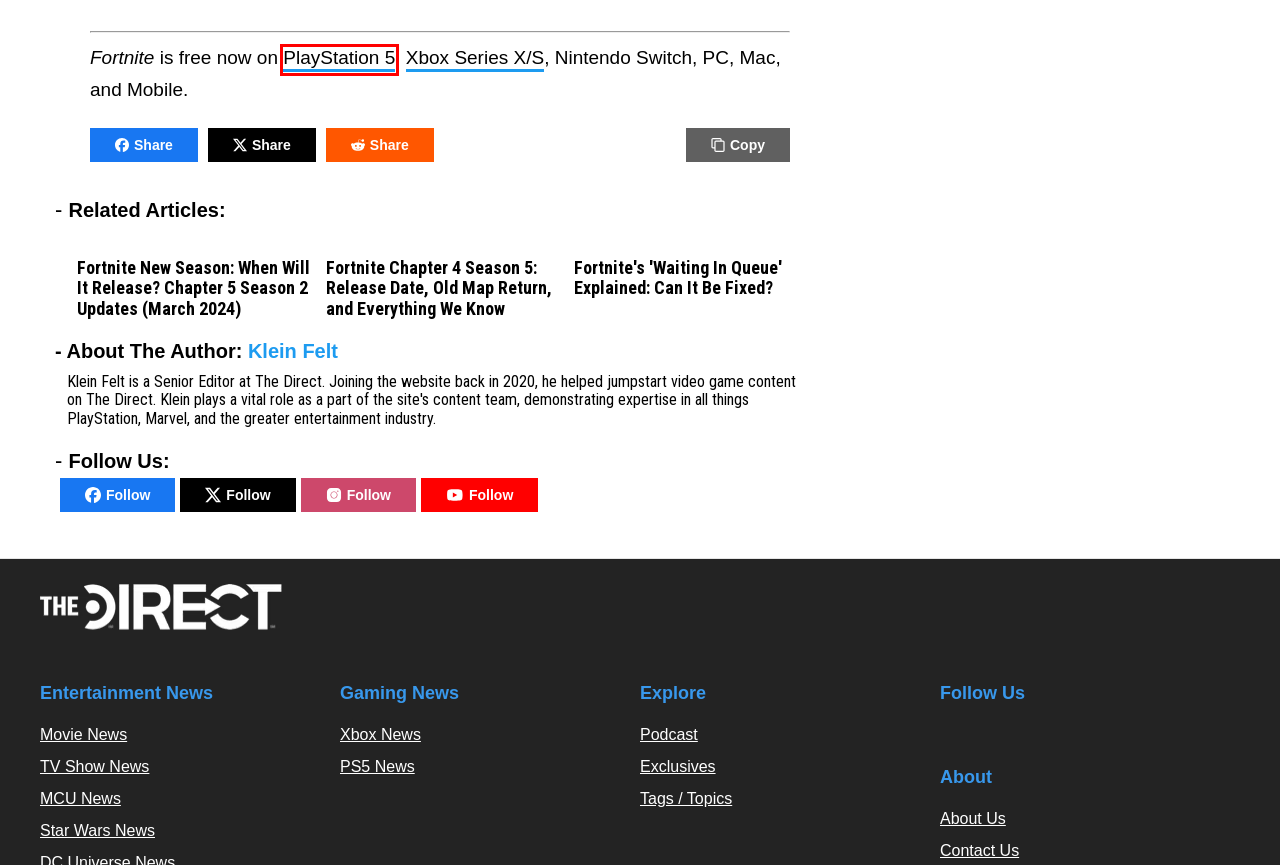Review the screenshot of a webpage which includes a red bounding box around an element. Select the description that best fits the new webpage once the element in the bounding box is clicked. Here are the candidates:
A. PlayStation (PS5) News & Rumors | The Direct
B. New Movies Coming Out: Upcoming Movie Release Dates for 2024 and Beyond | The Direct
C. DC Comic Universe Movie News & Rumors | The Direct
D. New Captain America 4 Trailer Gets Strong First Reactions Online
E. Xbox News & Rumors | The Direct
F. Fortnite New Season: When Will It Release? Chapter 5 Season 2 Updates (March 2024)
G. New TV Series Coming Out: Every Release Date and Streaming Platform For 2024 | The Direct
H. The Chosen Show Announces Disney+ Streaming Release Details

A